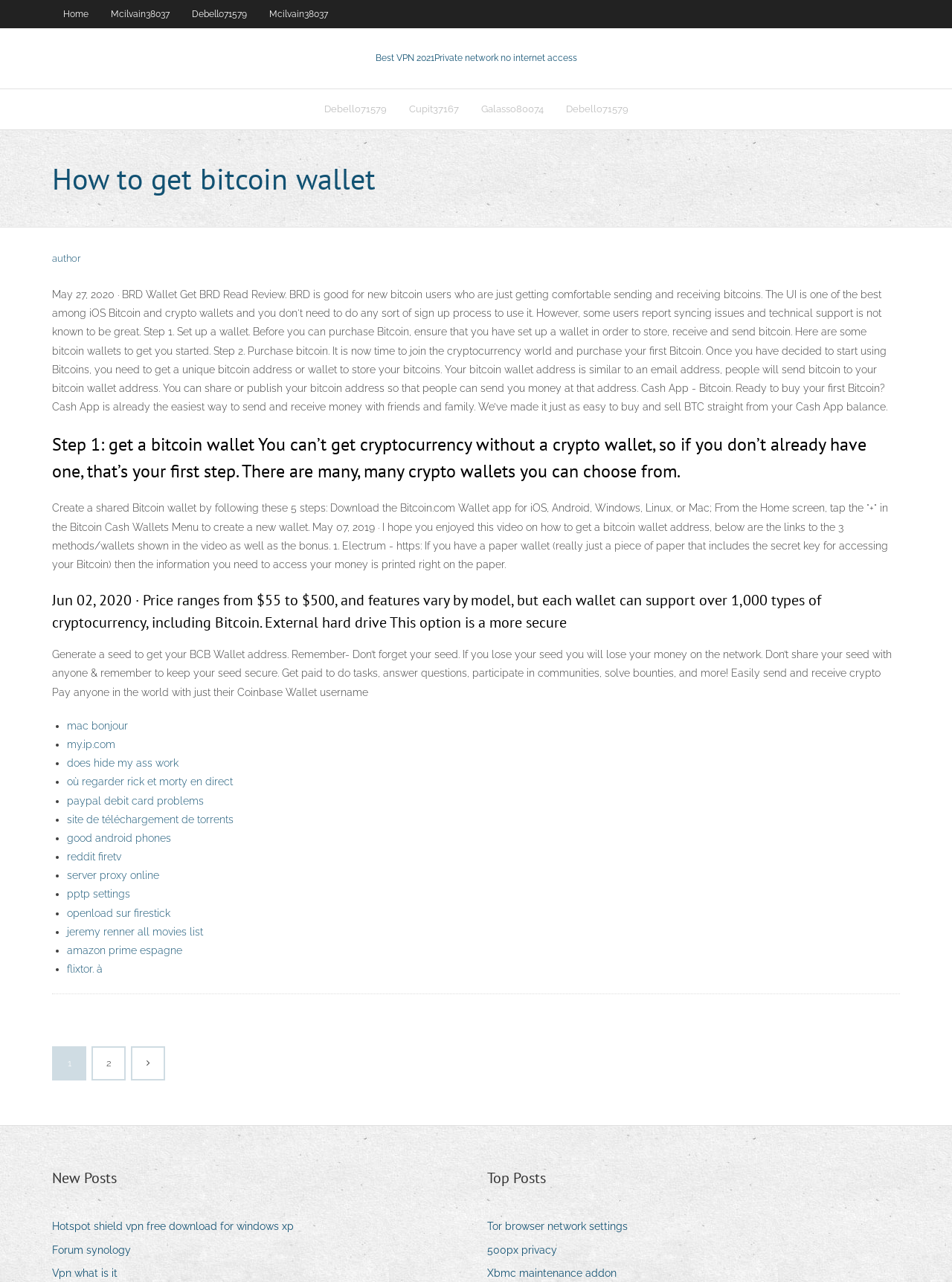How many links are there in the navigation section?
With the help of the image, please provide a detailed response to the question.

In the navigation section, there are three links: '1', '2', and ''. These links are located at the bottom of the webpage.